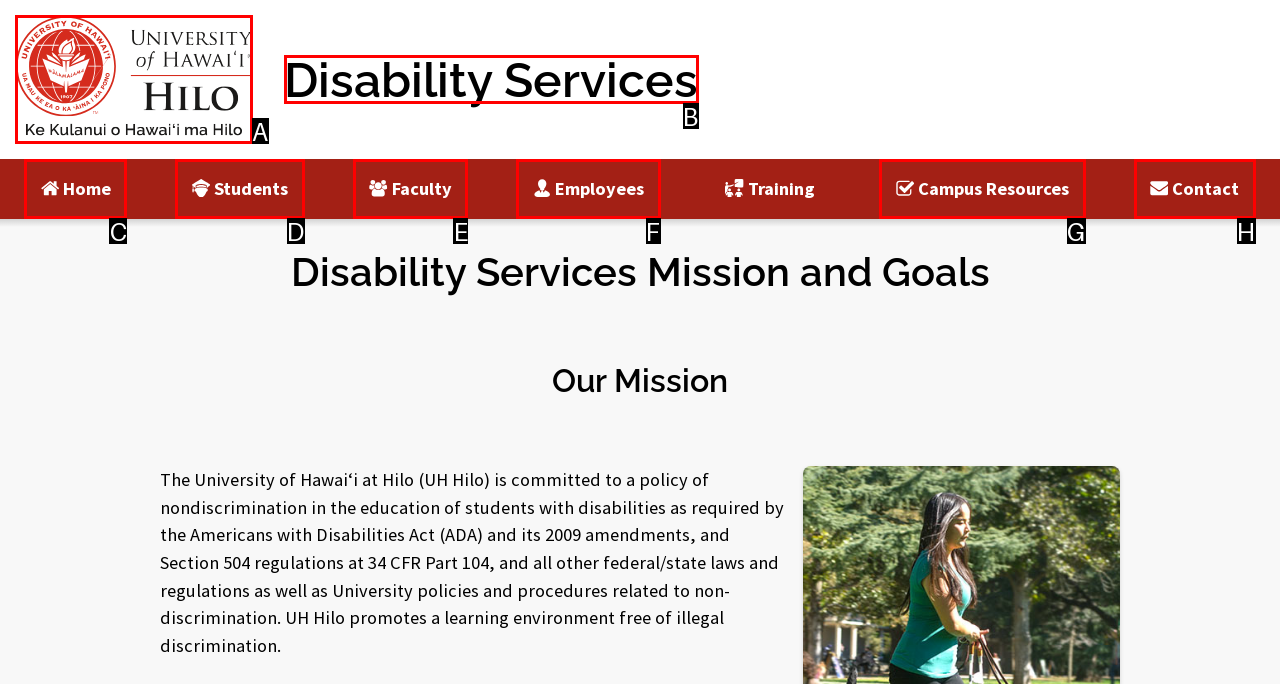For the task: go to University of Hawaii at Hilo homepage, identify the HTML element to click.
Provide the letter corresponding to the right choice from the given options.

A